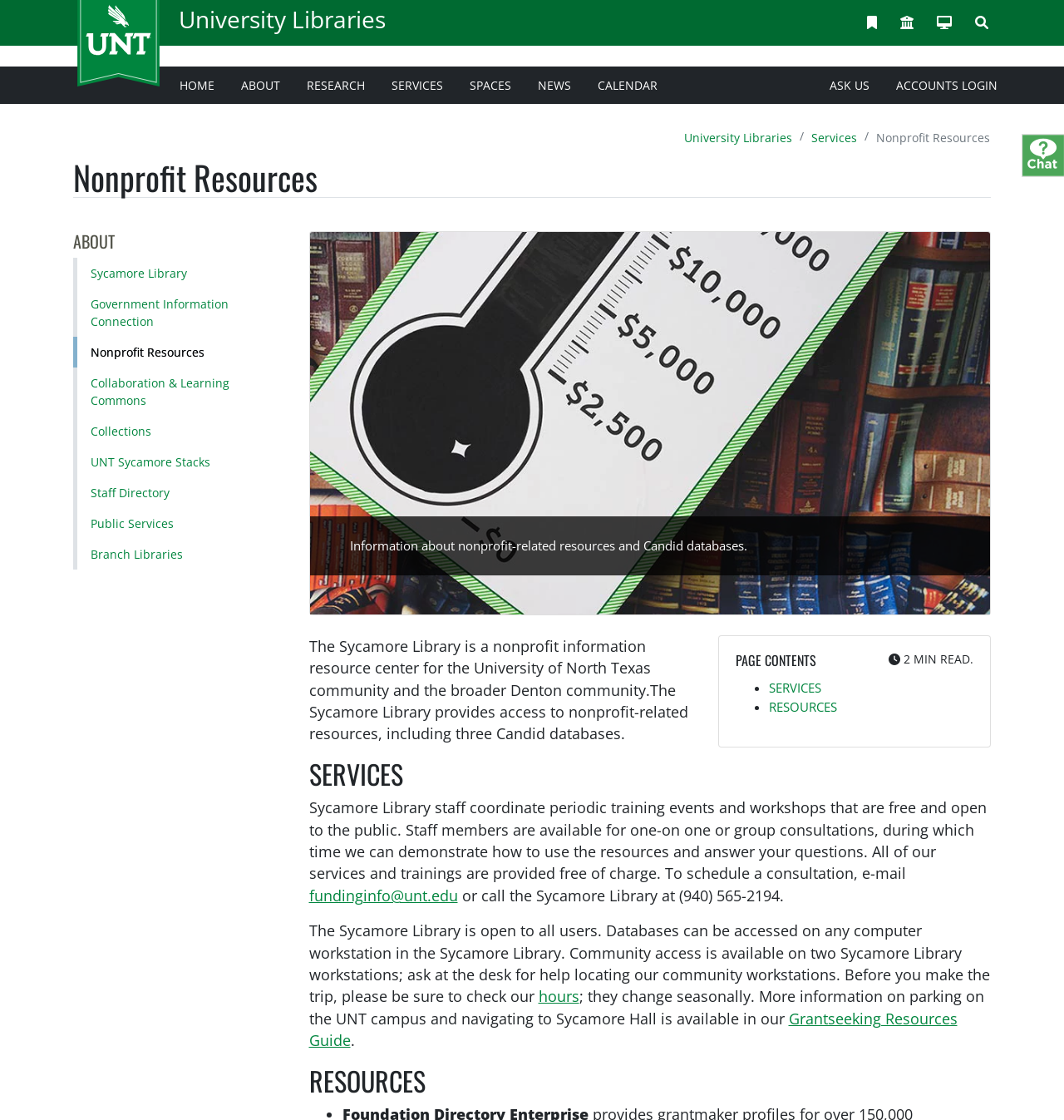Examine the image and give a thorough answer to the following question:
What is the purpose of the Sycamore Library staff's training events and workshops?

The purpose of the Sycamore Library staff's training events and workshops is to demonstrate how to use the resources and answer questions, as stated in the text 'Sycamore Library staff coordinate periodic training events and workshops that are free and open to the public. Staff members are available for one-on one or group consultations, during which time we can demonstrate how to use the resources and answer your questions.'.